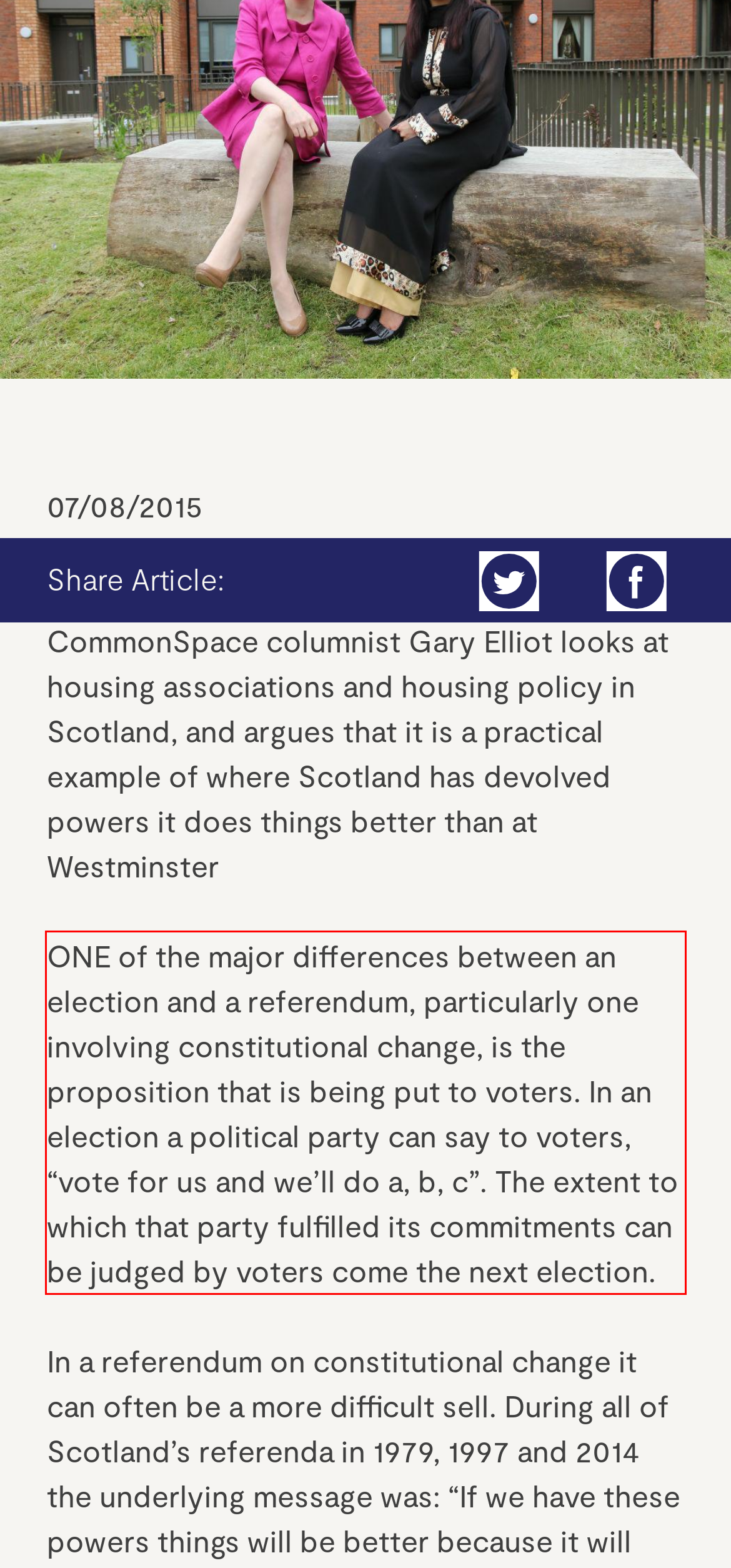Please use OCR to extract the text content from the red bounding box in the provided webpage screenshot.

ONE of the major differences between an election and a referendum, particularly one involving constitutional change, is the proposition that is being put to voters. In an election a political party can say to voters, “vote for us and we’ll do a, b, c”. The extent to which that party fulfilled its commitments can be judged by voters come the next election.